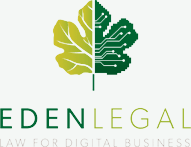What is the specialization of Eden Legal?
Please ensure your answer to the question is detailed and covers all necessary aspects.

The specialization of Eden Legal is digital business, as highlighted by the tagline 'LAW FOR DIGITAL BUSINESS', which accompanies the firm's name and emphasizes their expertise in navigating the legal landscape of the digital realm.